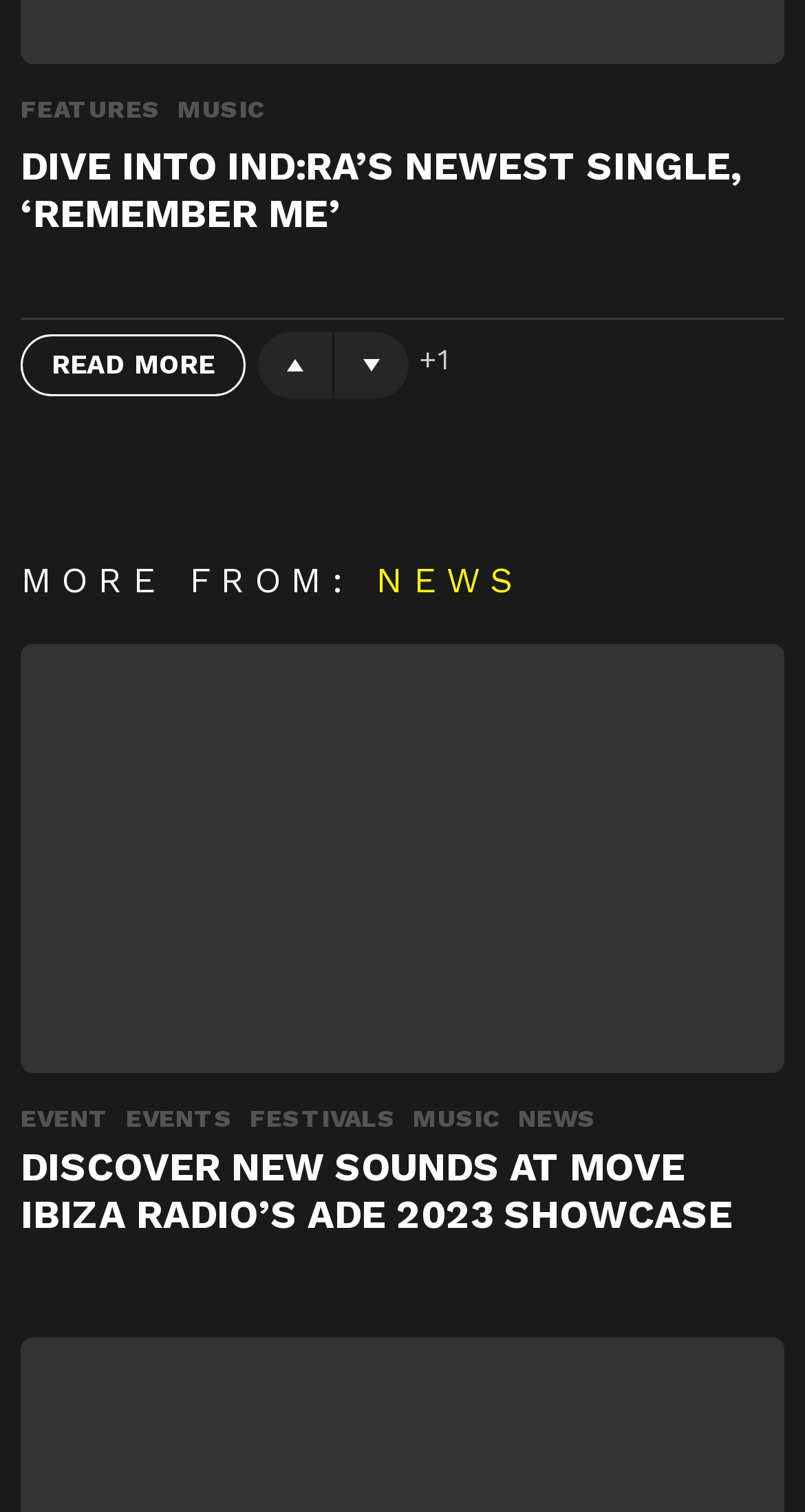How many upvote and downvote links are there?
Can you give a detailed and elaborate answer to the question?

I looked for the link elements that contain the text ' Upvote' and ' Downvote' and found that there are 2 upvote and downvote links in total.